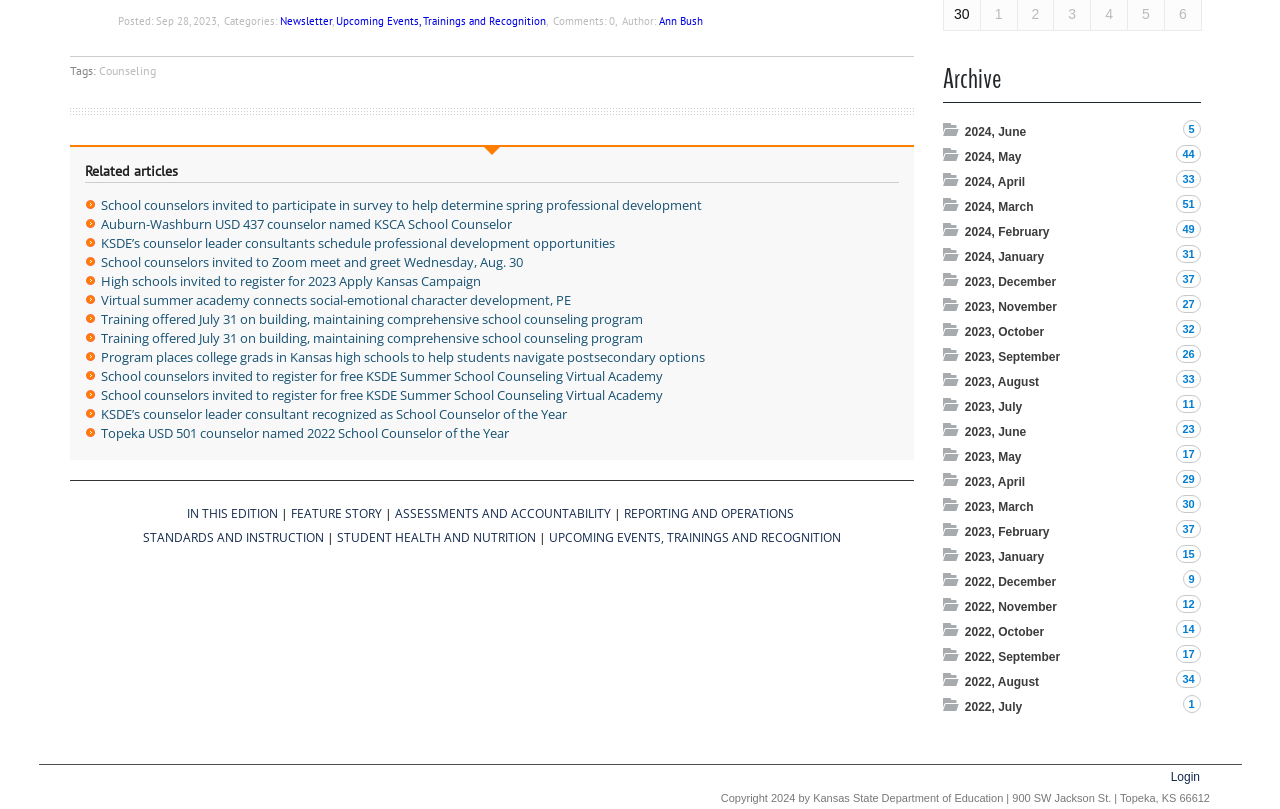Select the bounding box coordinates of the element I need to click to carry out the following instruction: "View the archive".

[0.737, 0.076, 0.938, 0.128]